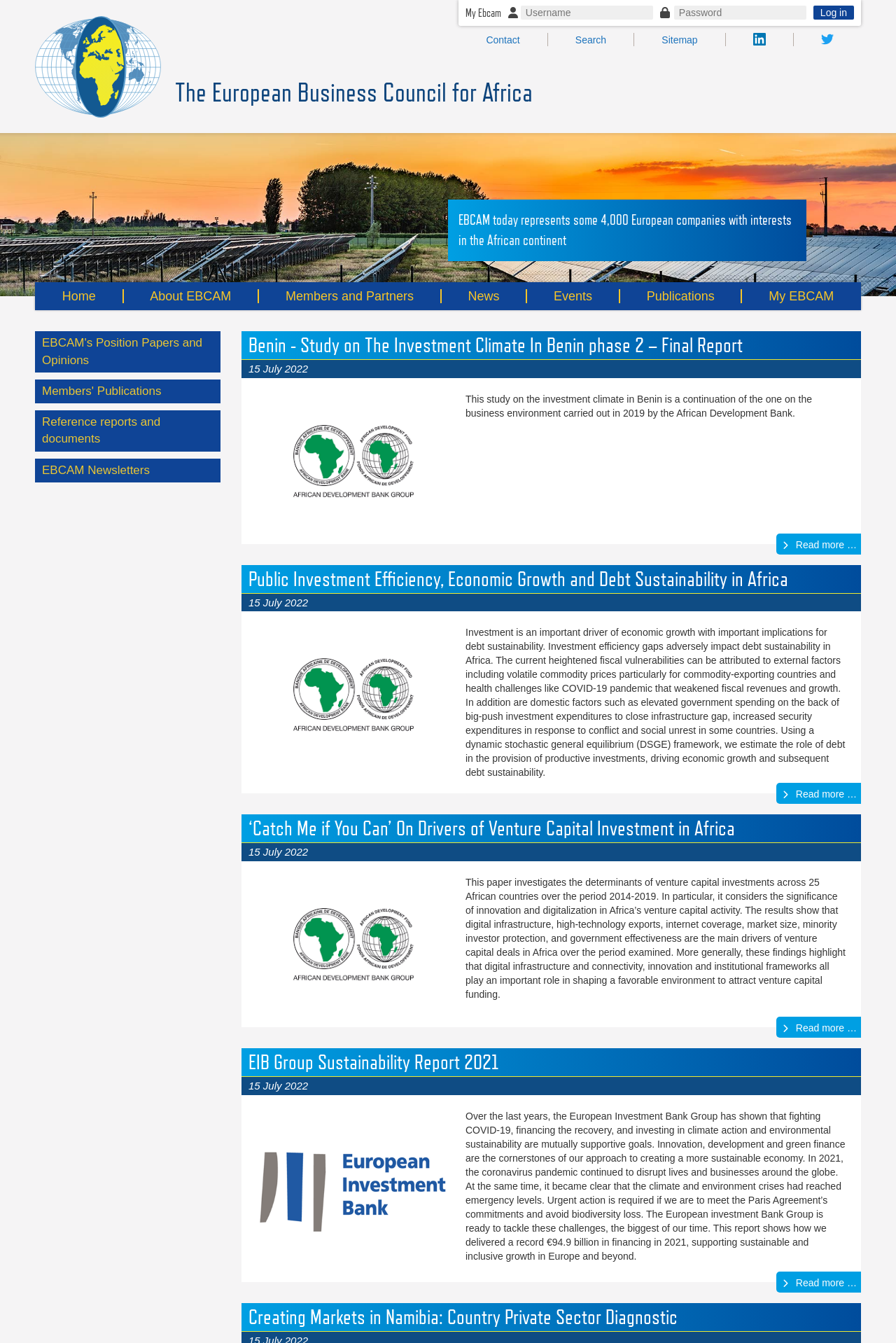Kindly determine the bounding box coordinates for the clickable area to achieve the given instruction: "read more about Benin - Study on The Investment Climate In Benin phase 2 – Final Report".

[0.867, 0.397, 0.961, 0.414]